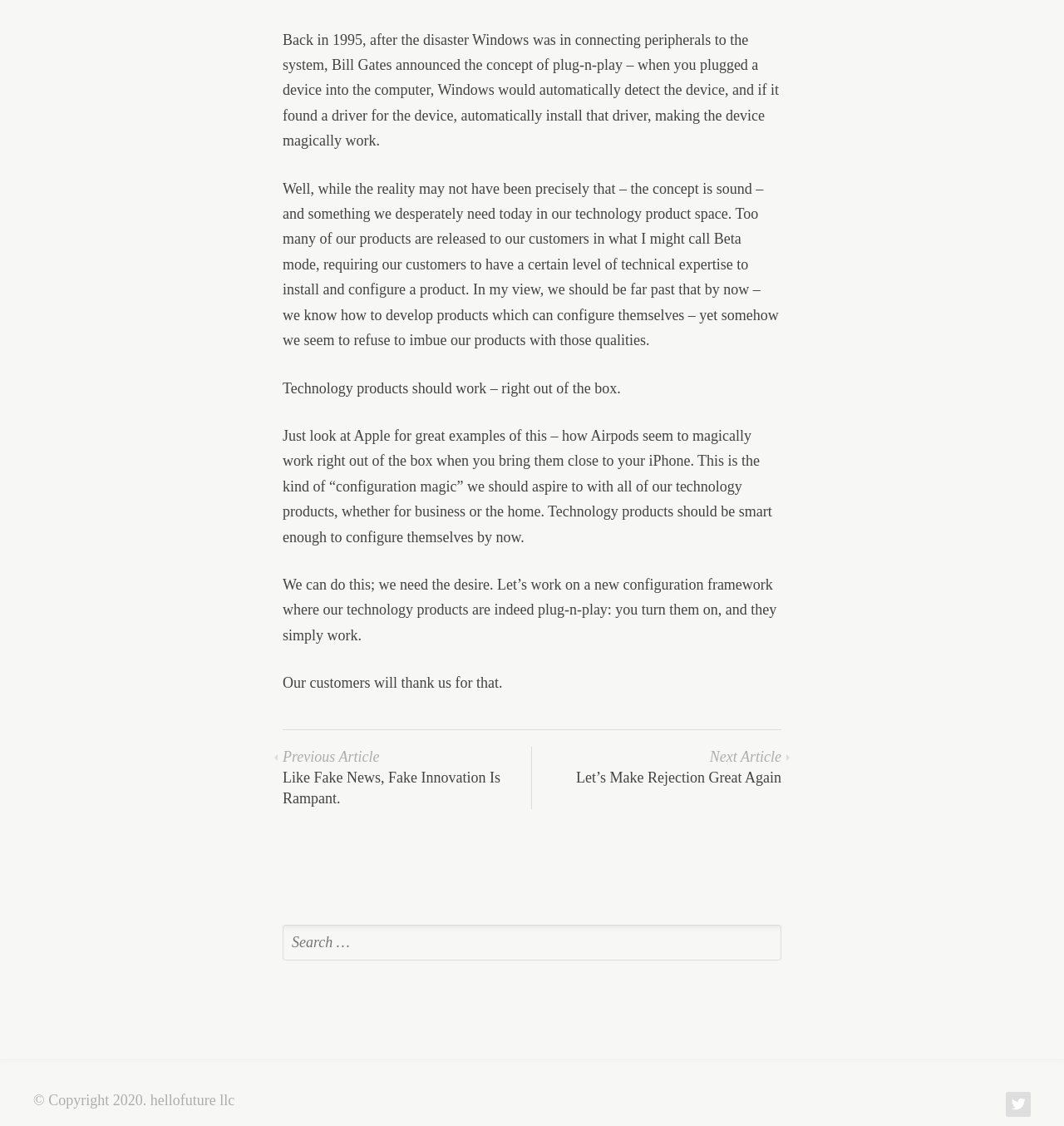Given the element description, predict the bounding box coordinates in the format (top-left x, top-left y, bottom-right x, bottom-right y). Make sure all values are between 0 and 1. Here is the element description: w

[0.945, 0.97, 0.969, 0.992]